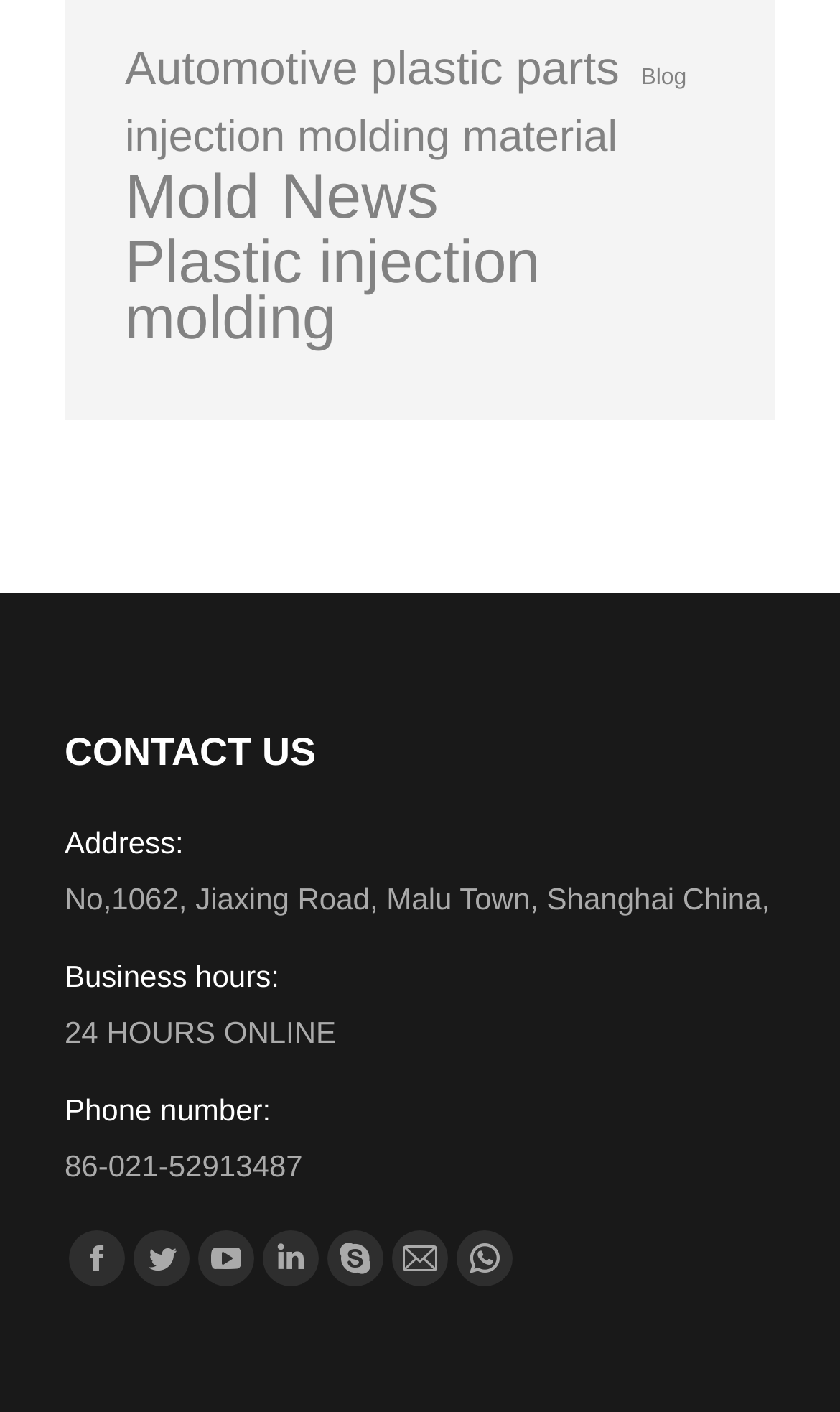What social media platforms can you find the company on?
Your answer should be a single word or phrase derived from the screenshot.

Facebook, Twitter, YouTube, Linkedin, Skype, Mail, Whatsapp